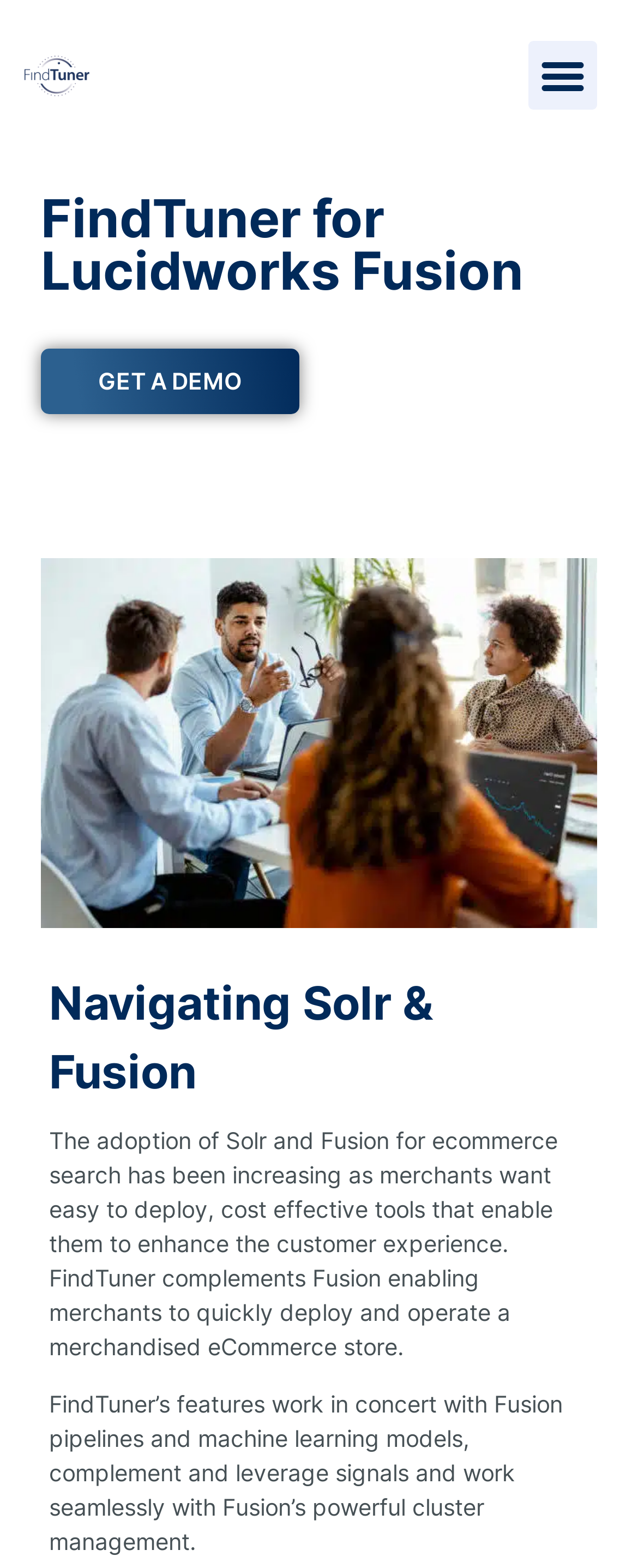Respond to the question below with a single word or phrase:
What is the relationship between FindTuner and Fusion?

FindTuner complements Fusion